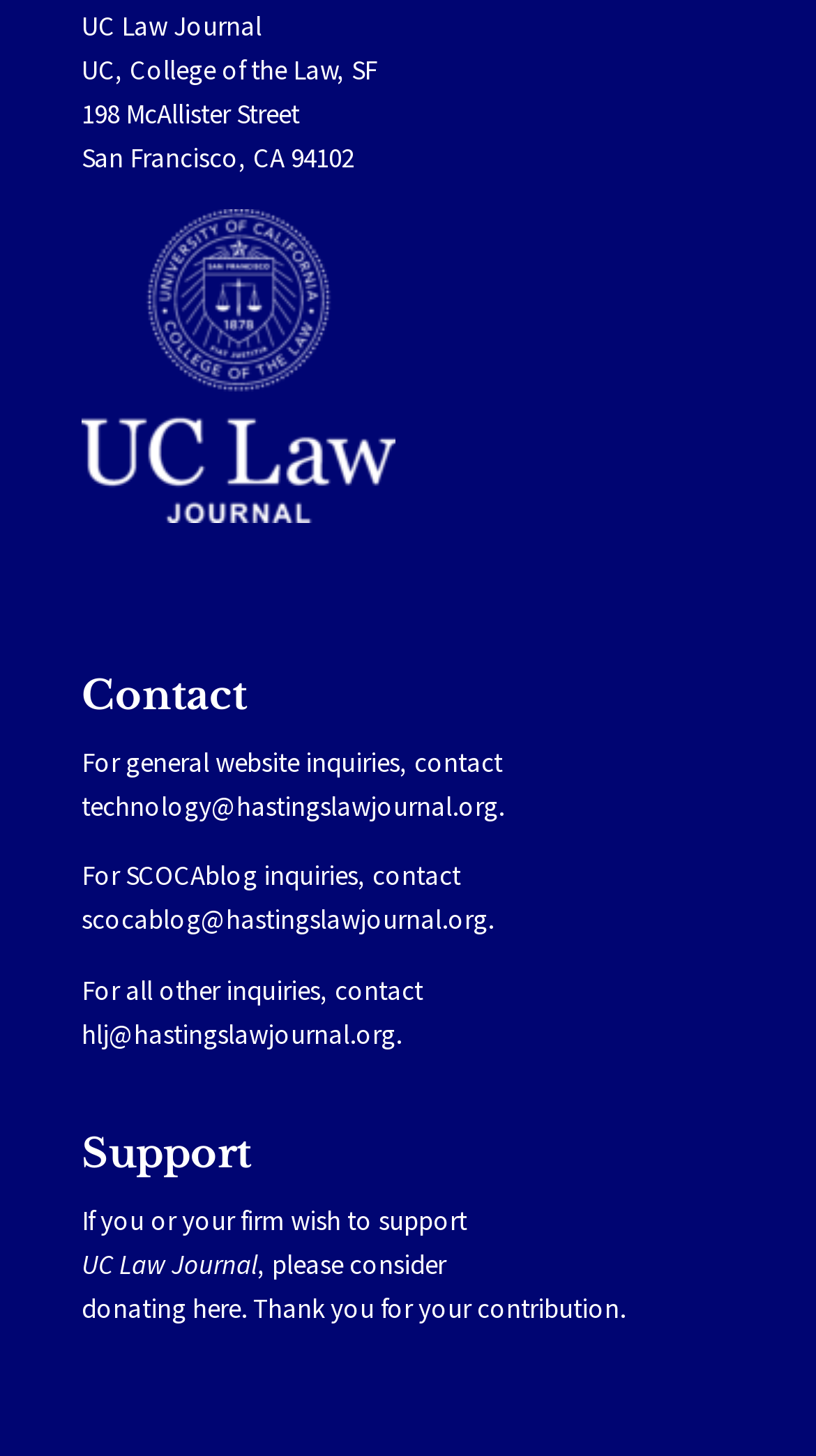Please respond to the question with a concise word or phrase:
What is the address of UC Law Journal?

198 McAllister Street, San Francisco, CA 94102